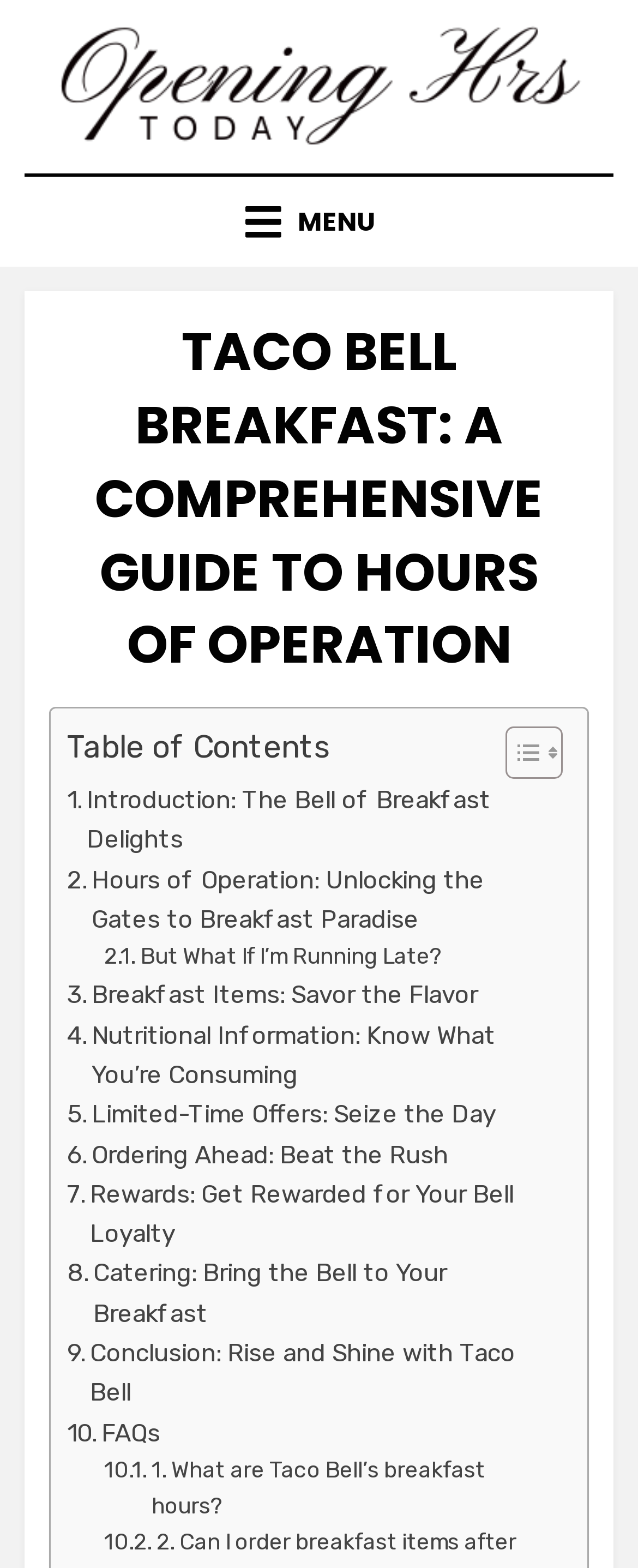What is the author of the post?
Provide a detailed answer to the question using information from the image.

The author of the post is mentioned as 'admin' in the link 'admin' which is located near the date of the post.